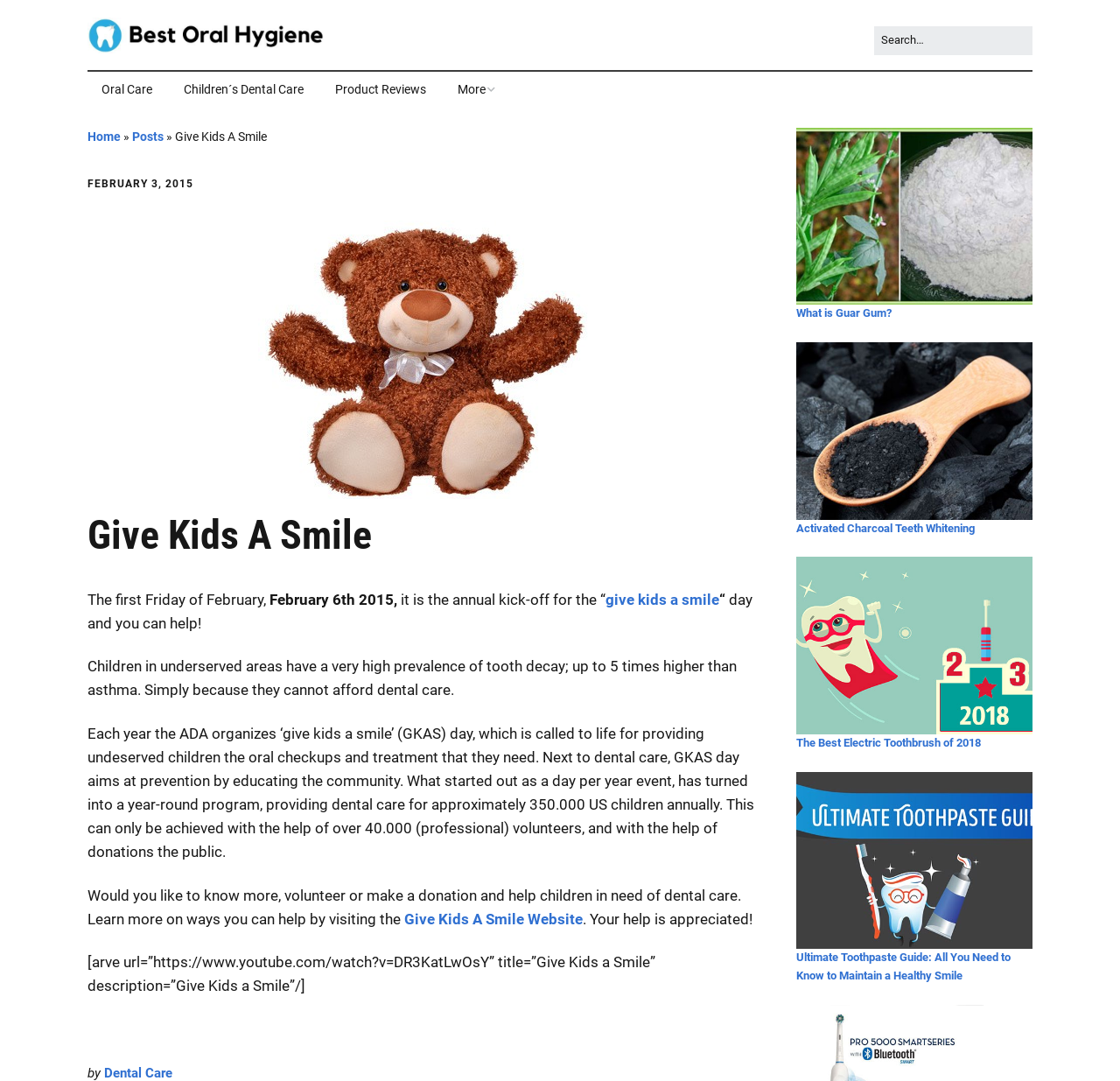Find and provide the bounding box coordinates for the UI element described with: "More".

[0.396, 0.067, 0.455, 0.1]